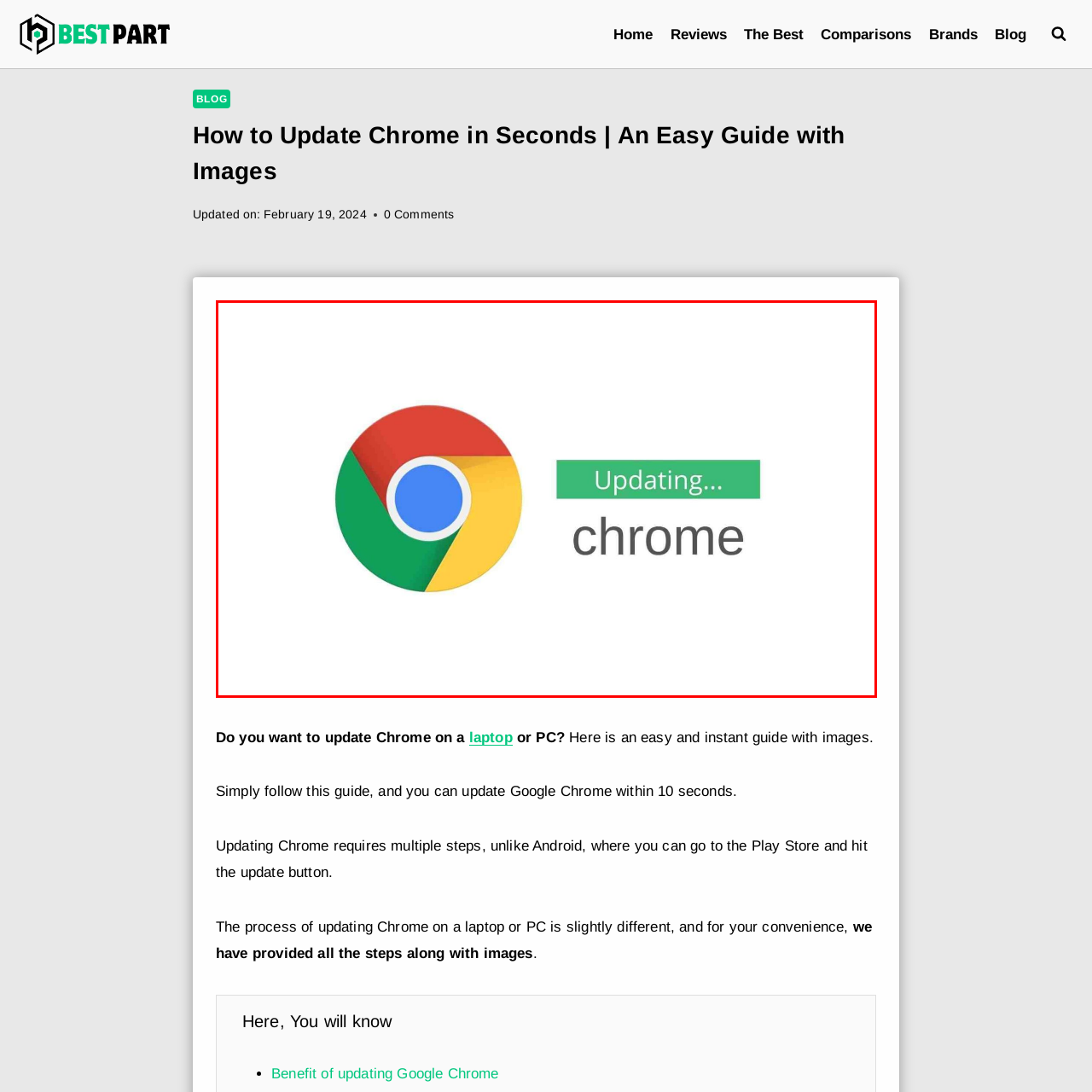Detail the features and elements seen in the red-circled portion of the image.

The image prominently features the iconic Google Chrome logo, which includes a circular design made up of red, green, and yellow segments surrounding a blue circle at the center. To the right of the logo, text reads "Updating... chrome" in a clean and modern font, with "Updating..." highlighted in green. This visual emphasizes the process of updating the Chrome browser, a critical step for ensuring optimal performance and security. This image fits within a guide focused on updating Google Chrome quickly and efficiently, providing users with a clear visual representation of the updating process.